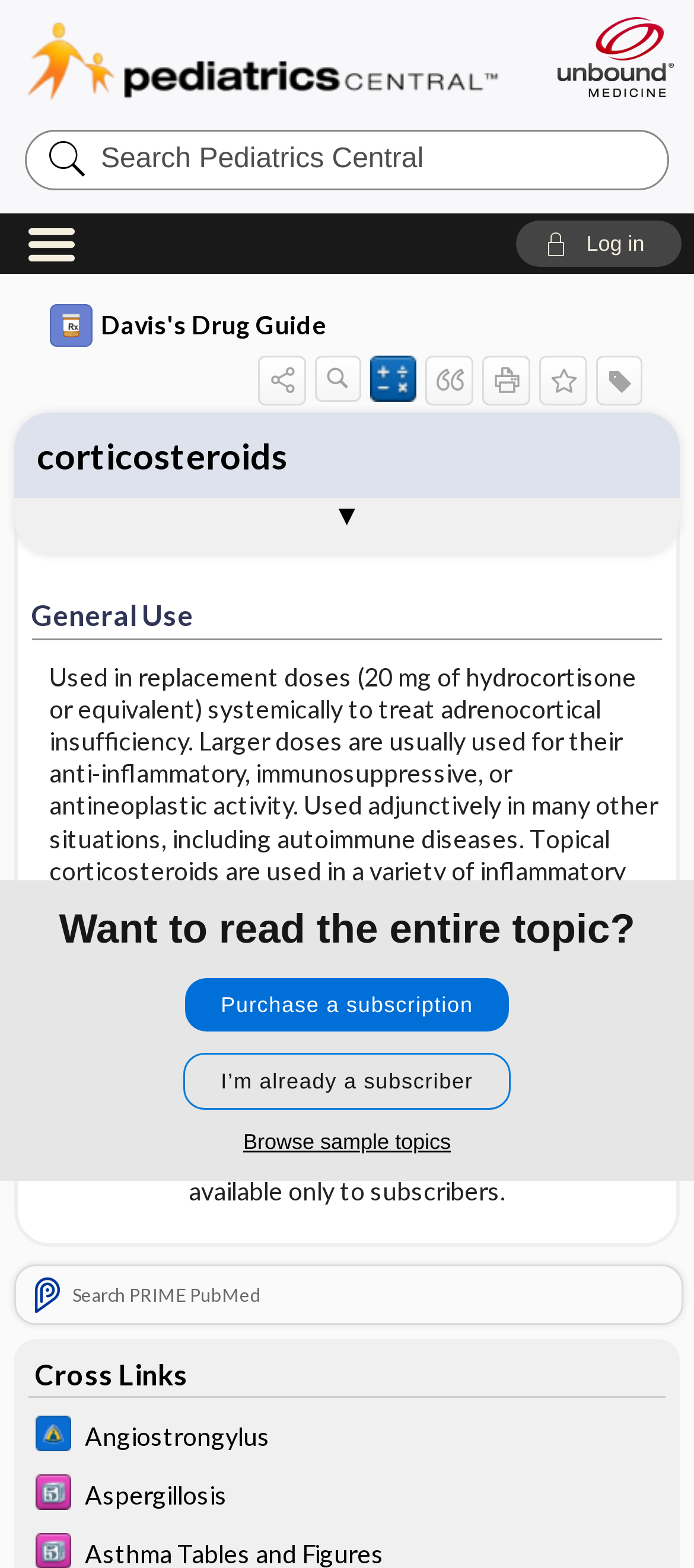Give the bounding box coordinates for the element described by: "corticosteroids".

[0.02, 0.263, 0.98, 0.317]